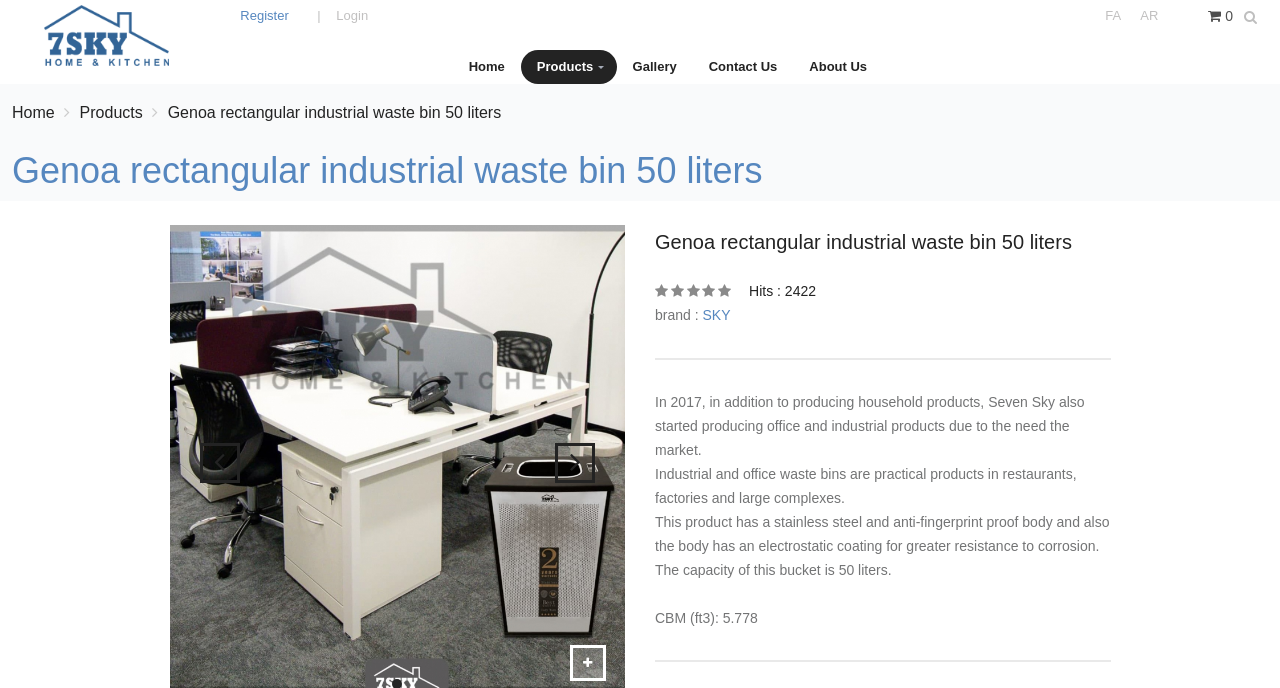Locate the bounding box of the UI element described by: "Products" in the given webpage screenshot.

[0.407, 0.073, 0.482, 0.123]